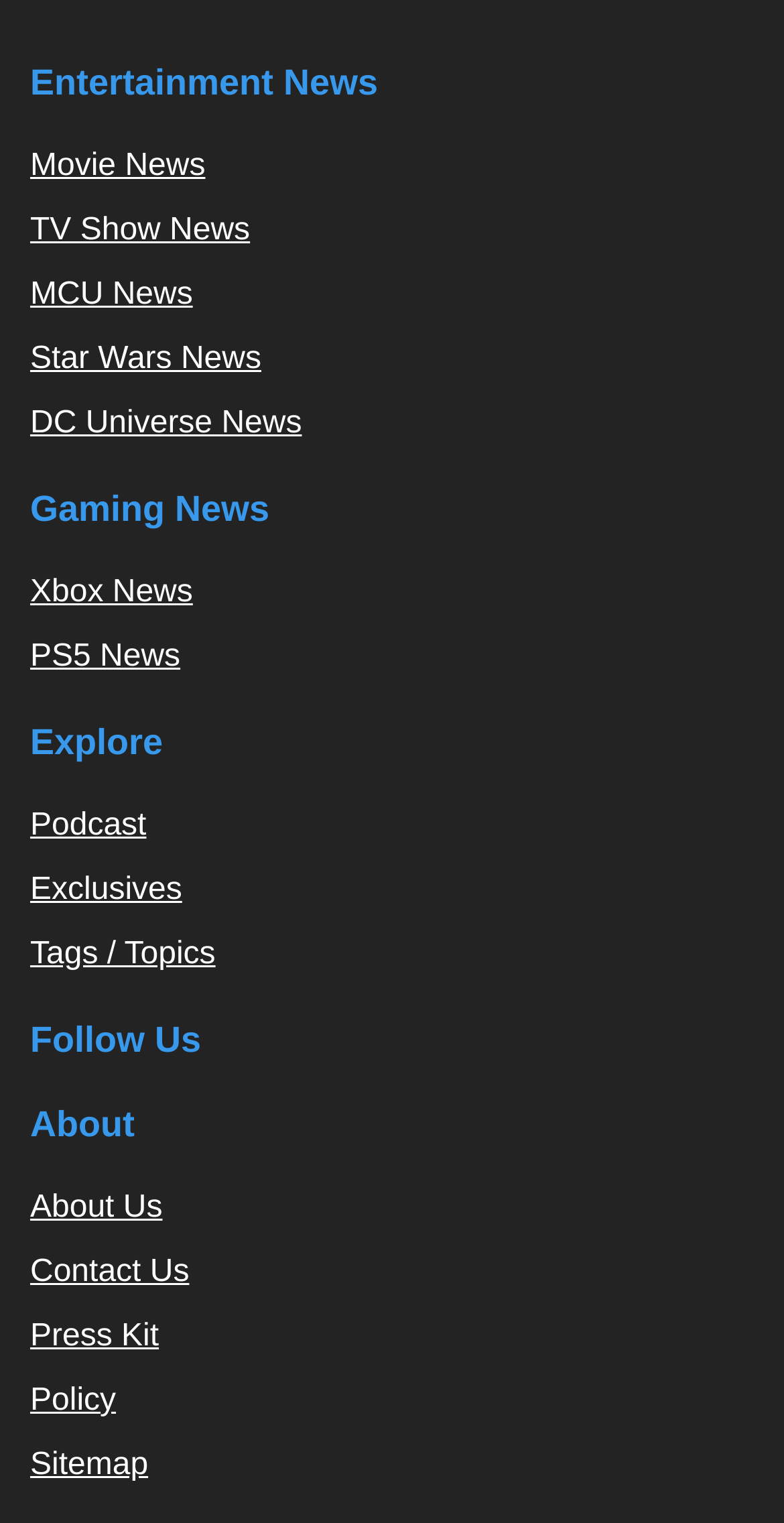Please specify the bounding box coordinates of the clickable region necessary for completing the following instruction: "Read About Us". The coordinates must consist of four float numbers between 0 and 1, i.e., [left, top, right, bottom].

[0.038, 0.782, 0.207, 0.804]